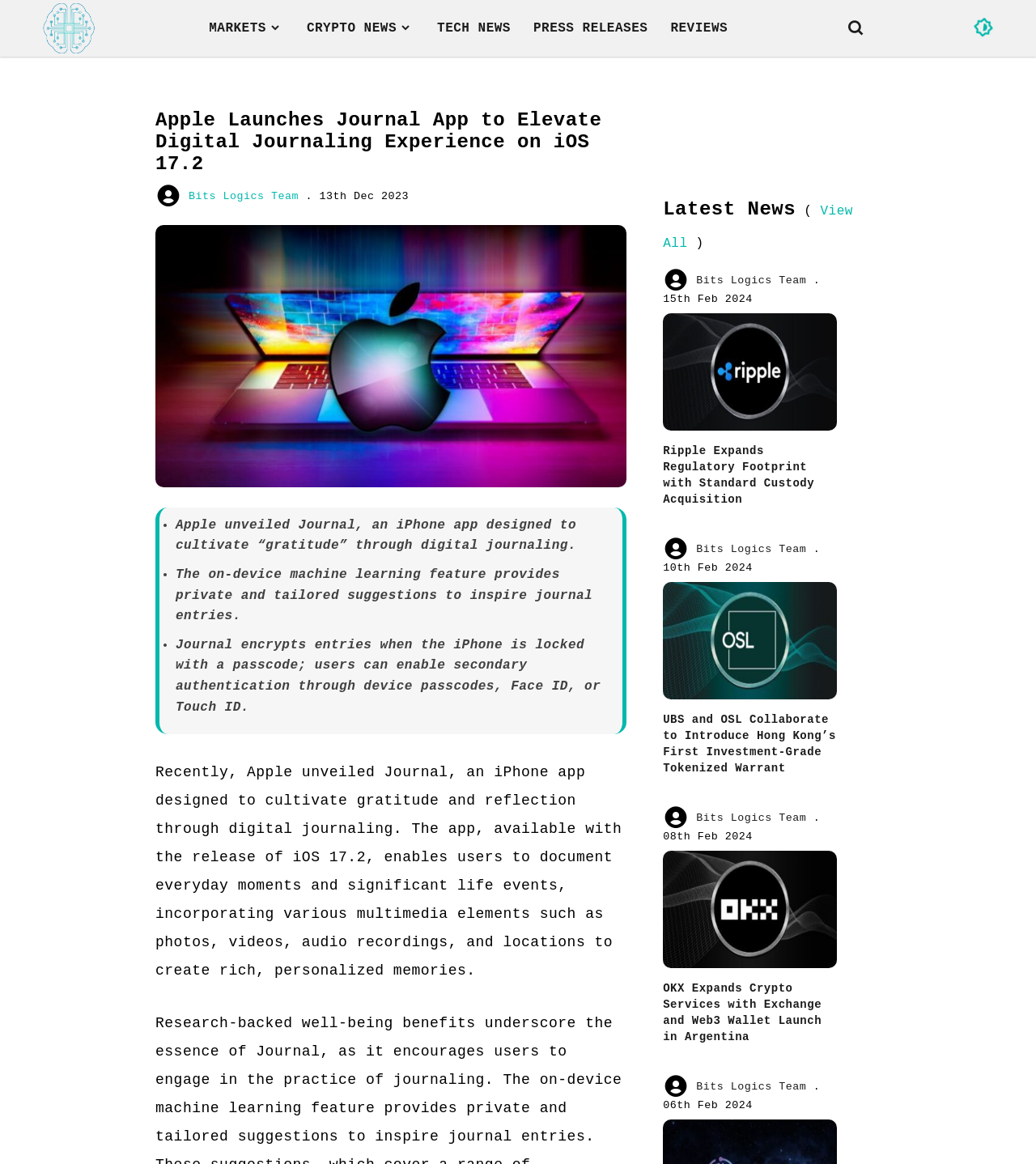Using the element description: "View All", determine the bounding box coordinates. The coordinates should be in the format [left, top, right, bottom], with values between 0 and 1.

[0.64, 0.175, 0.824, 0.217]